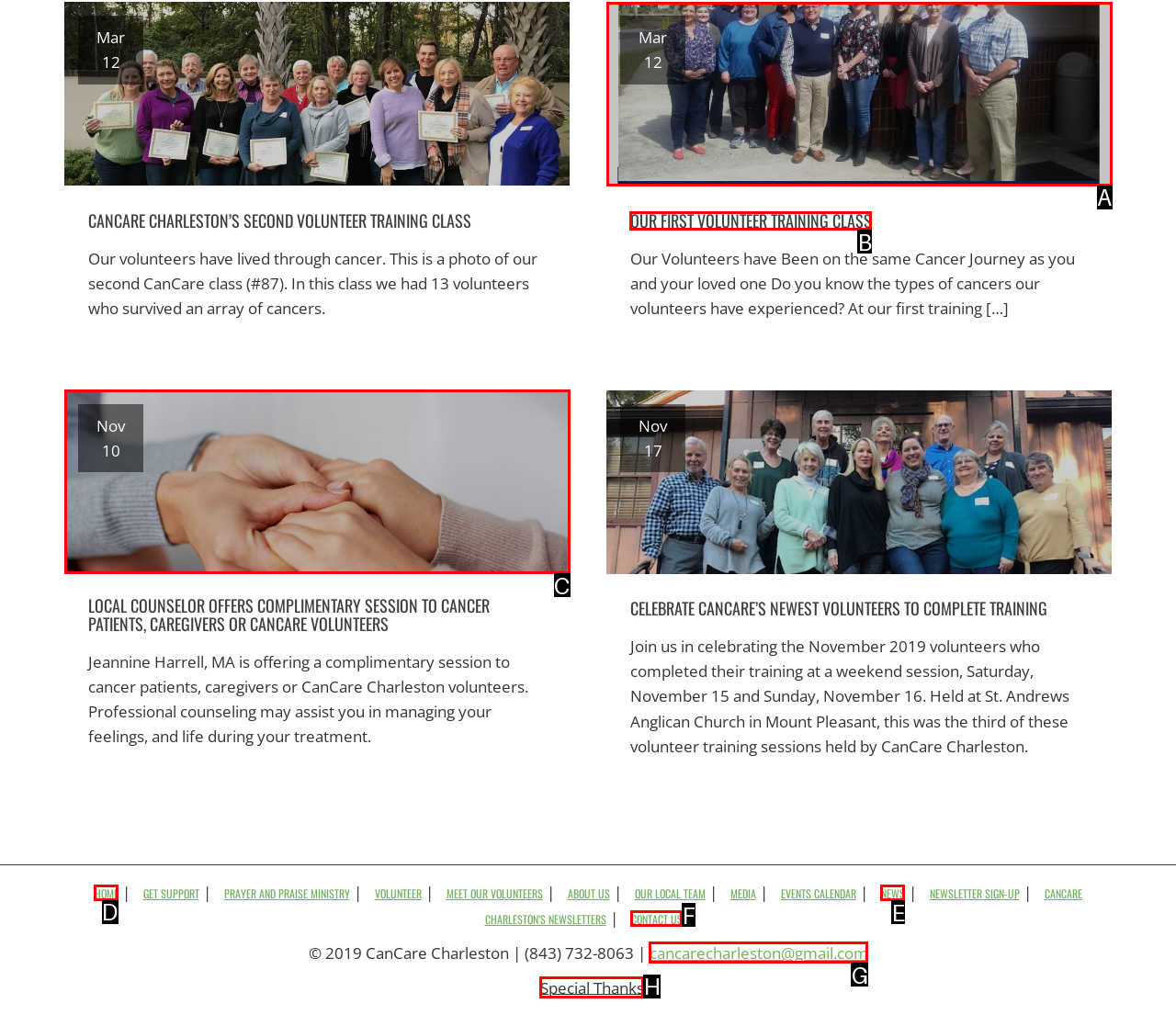Which choice should you pick to execute the task: Click on 'HOME'
Respond with the letter associated with the correct option only.

D